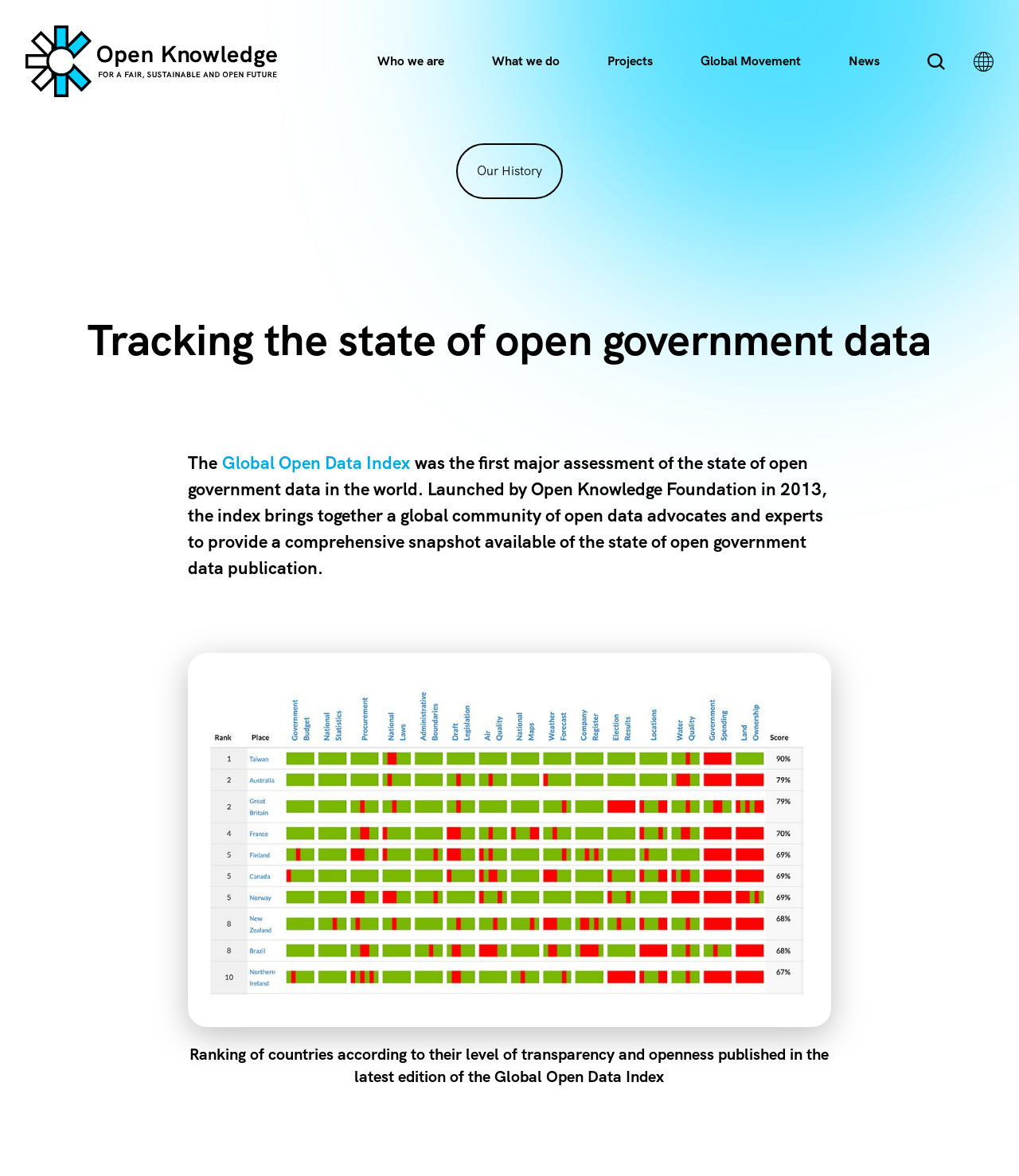Using the details from the image, please elaborate on the following question: What is the language selection icon located at?

The answer can be found by looking at the bounding box coordinates of the image element with the description 'Language', which has a high x2 value and a low y1 value, indicating that it is located at the top right corner of the webpage.